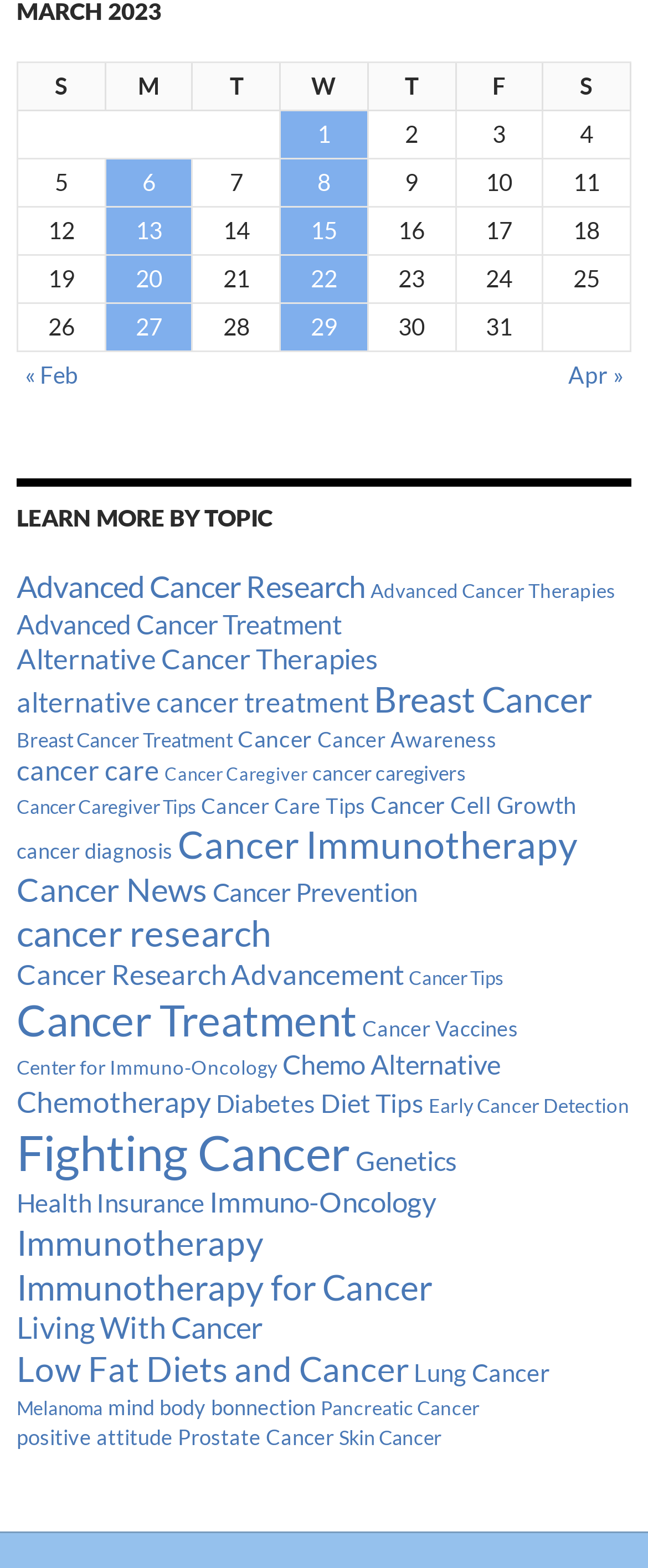Please locate the bounding box coordinates of the element that needs to be clicked to achieve the following instruction: "Go to 'Apr'". The coordinates should be four float numbers between 0 and 1, i.e., [left, top, right, bottom].

[0.877, 0.23, 0.962, 0.248]